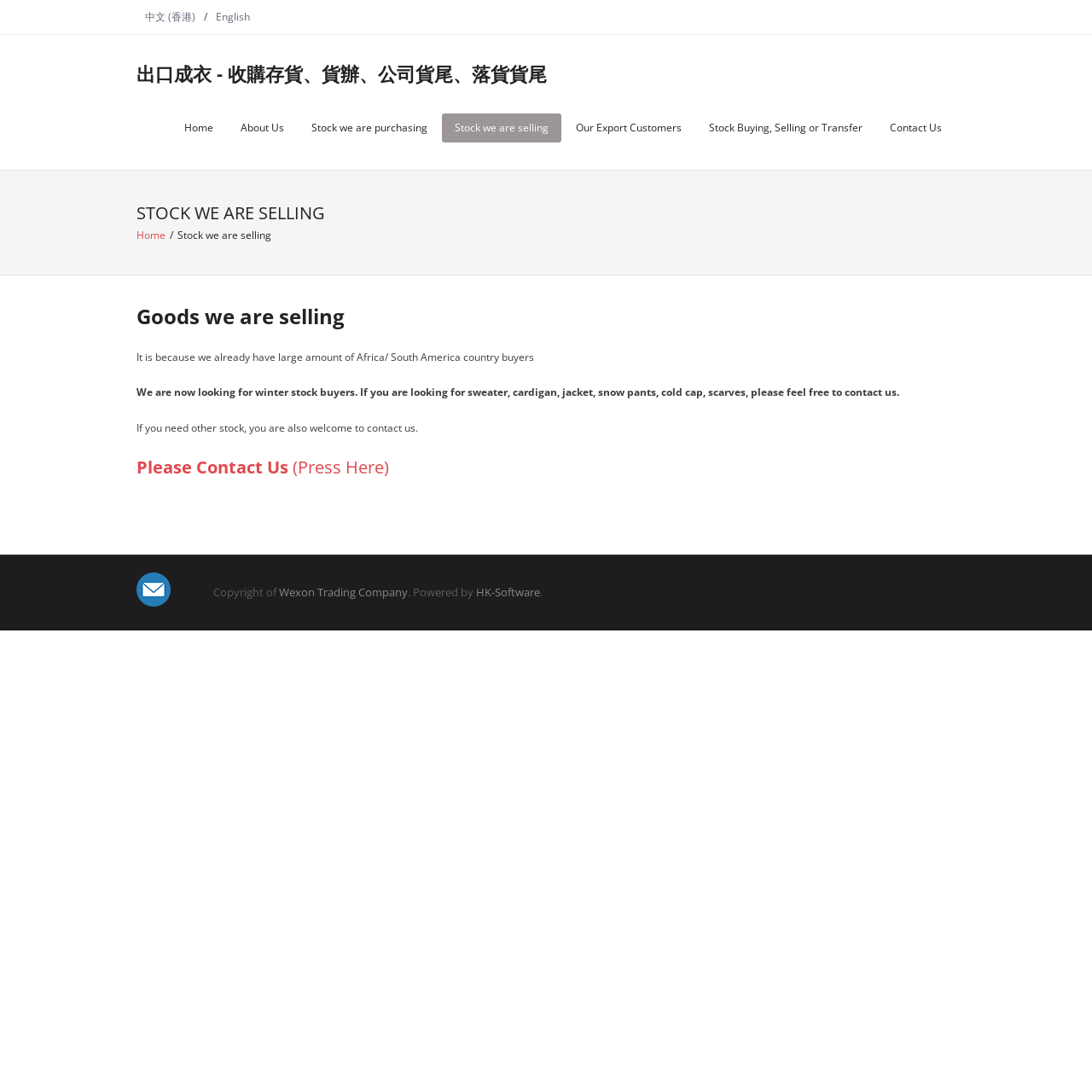Determine the bounding box coordinates for the area that needs to be clicked to fulfill this task: "Go to About Us". The coordinates must be given as four float numbers between 0 and 1, i.e., [left, top, right, bottom].

[0.209, 0.104, 0.272, 0.13]